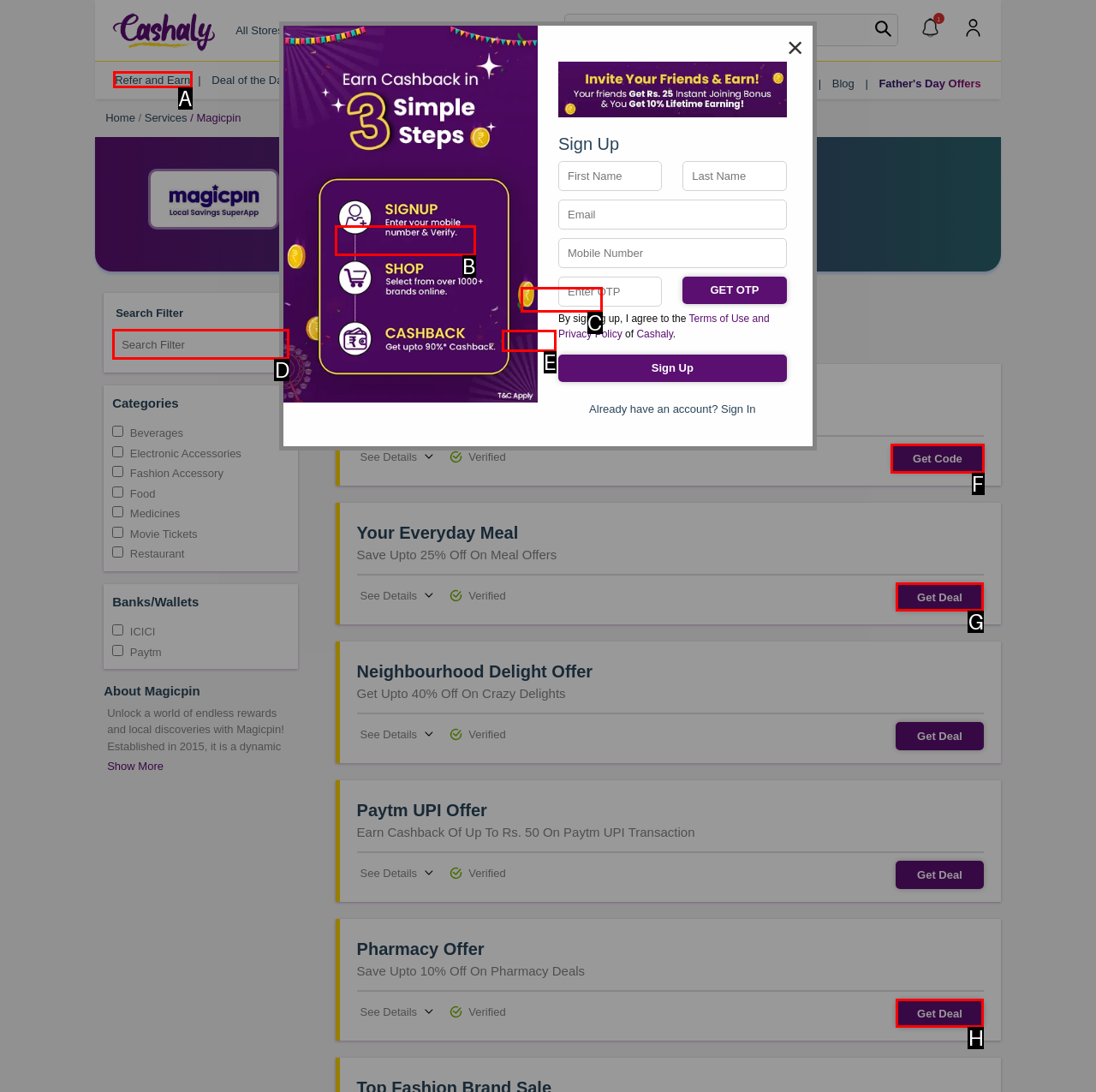For the task: Get a coupon code, specify the letter of the option that should be clicked. Answer with the letter only.

F